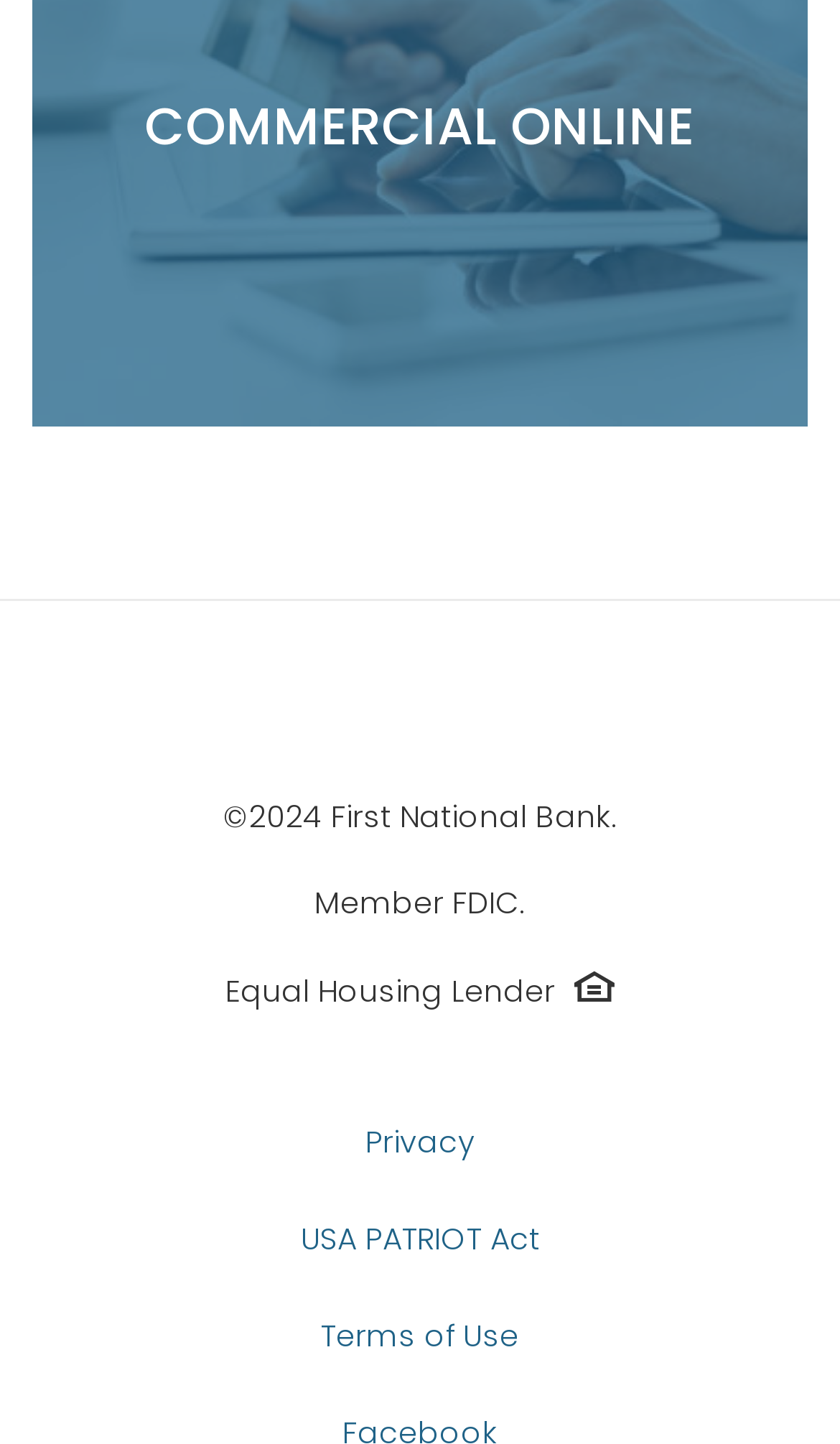Provide the bounding box coordinates of the HTML element this sentence describes: "Commercial Online". The bounding box coordinates consist of four float numbers between 0 and 1, i.e., [left, top, right, bottom].

[0.131, 0.062, 0.869, 0.113]